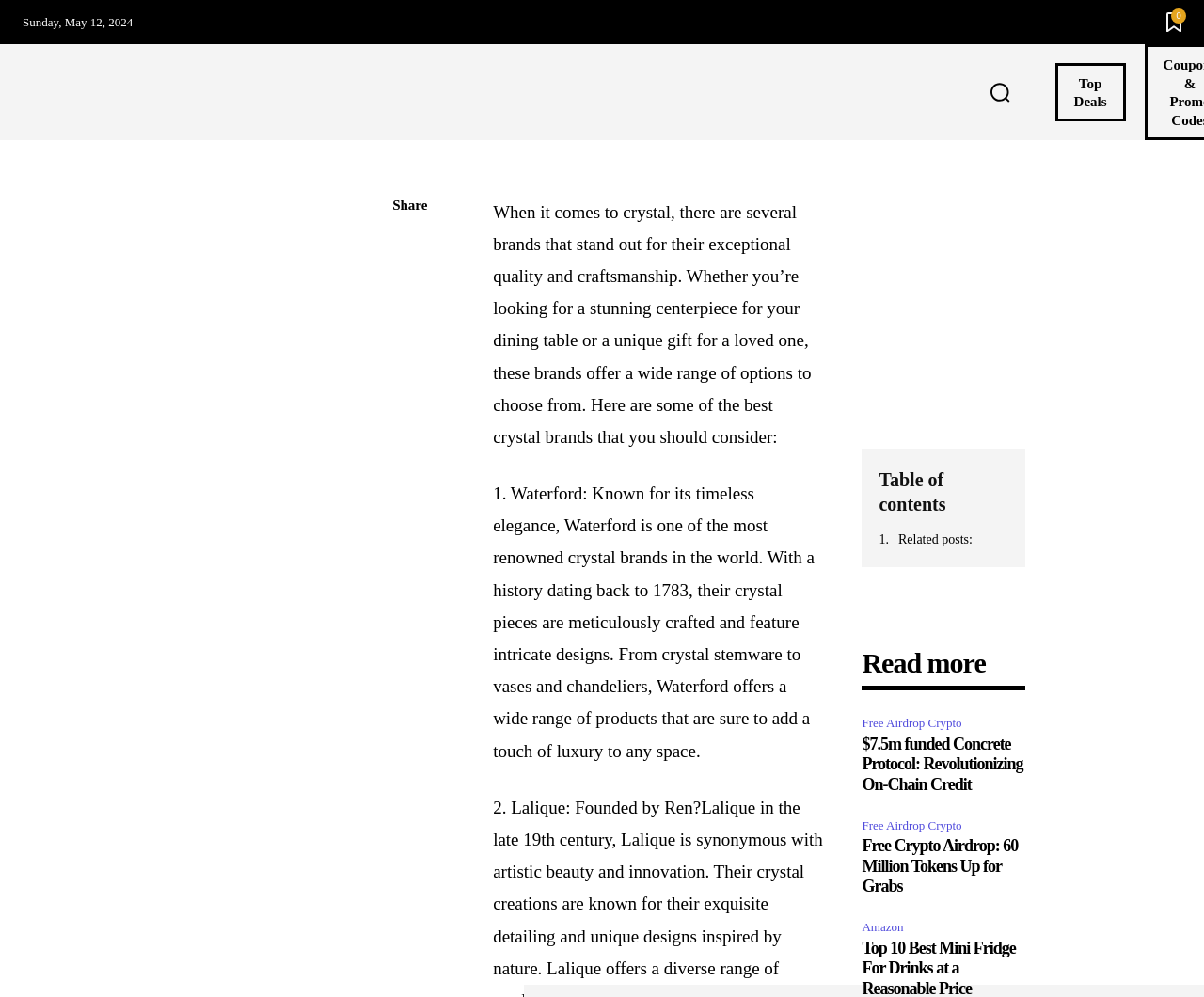What is the title of the section below the article?
Make sure to answer the question with a detailed and comprehensive explanation.

The section below the article is titled 'Related posts', which is a heading element with a bounding box of [0.73, 0.532, 0.838, 0.55]. It likely contains links to other articles related to the topic of crystal brands.